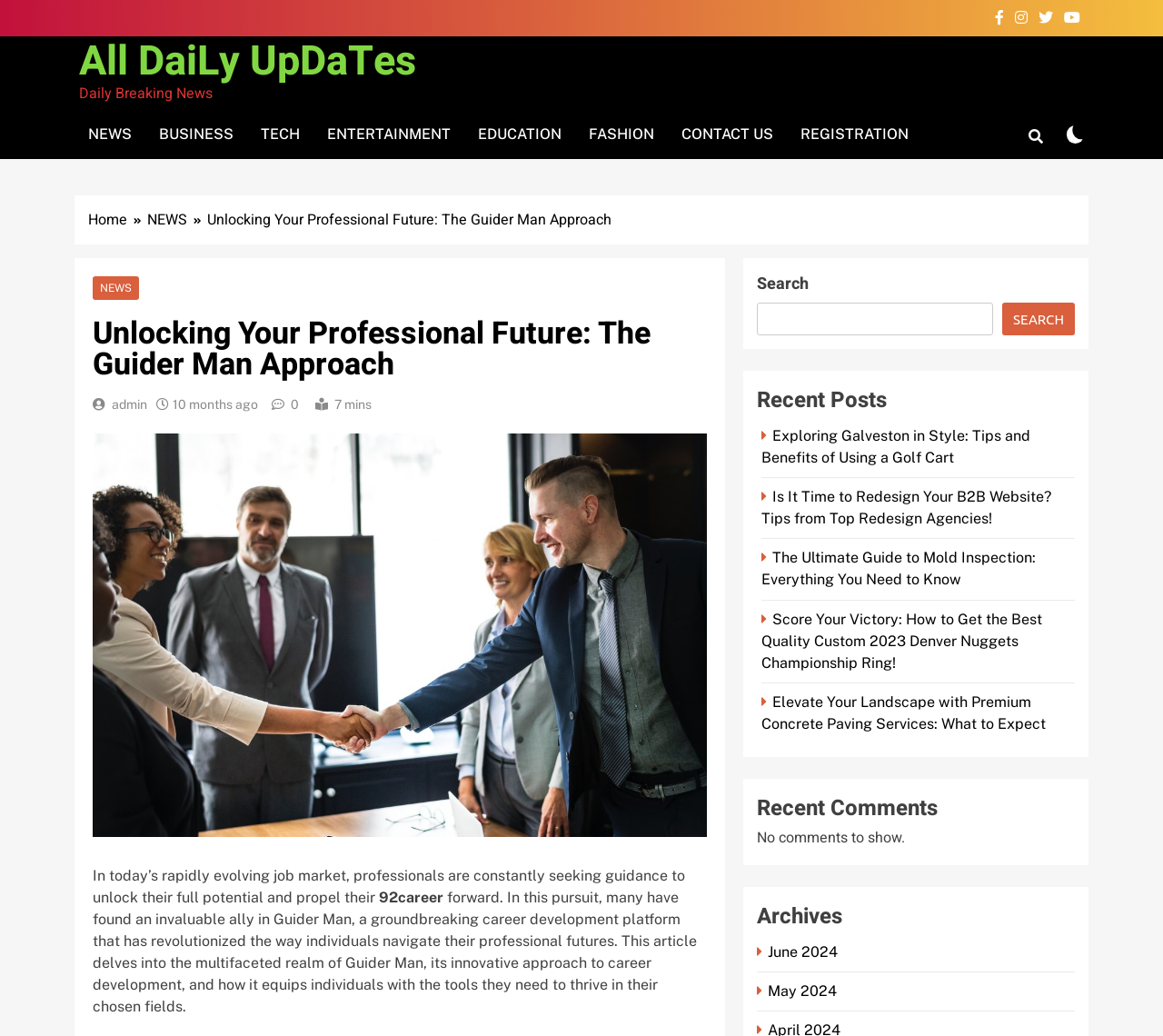Please find the bounding box for the following UI element description. Provide the coordinates in (top-left x, top-left y, bottom-right x, bottom-right y) format, with values between 0 and 1: May 2024

[0.651, 0.948, 0.724, 0.965]